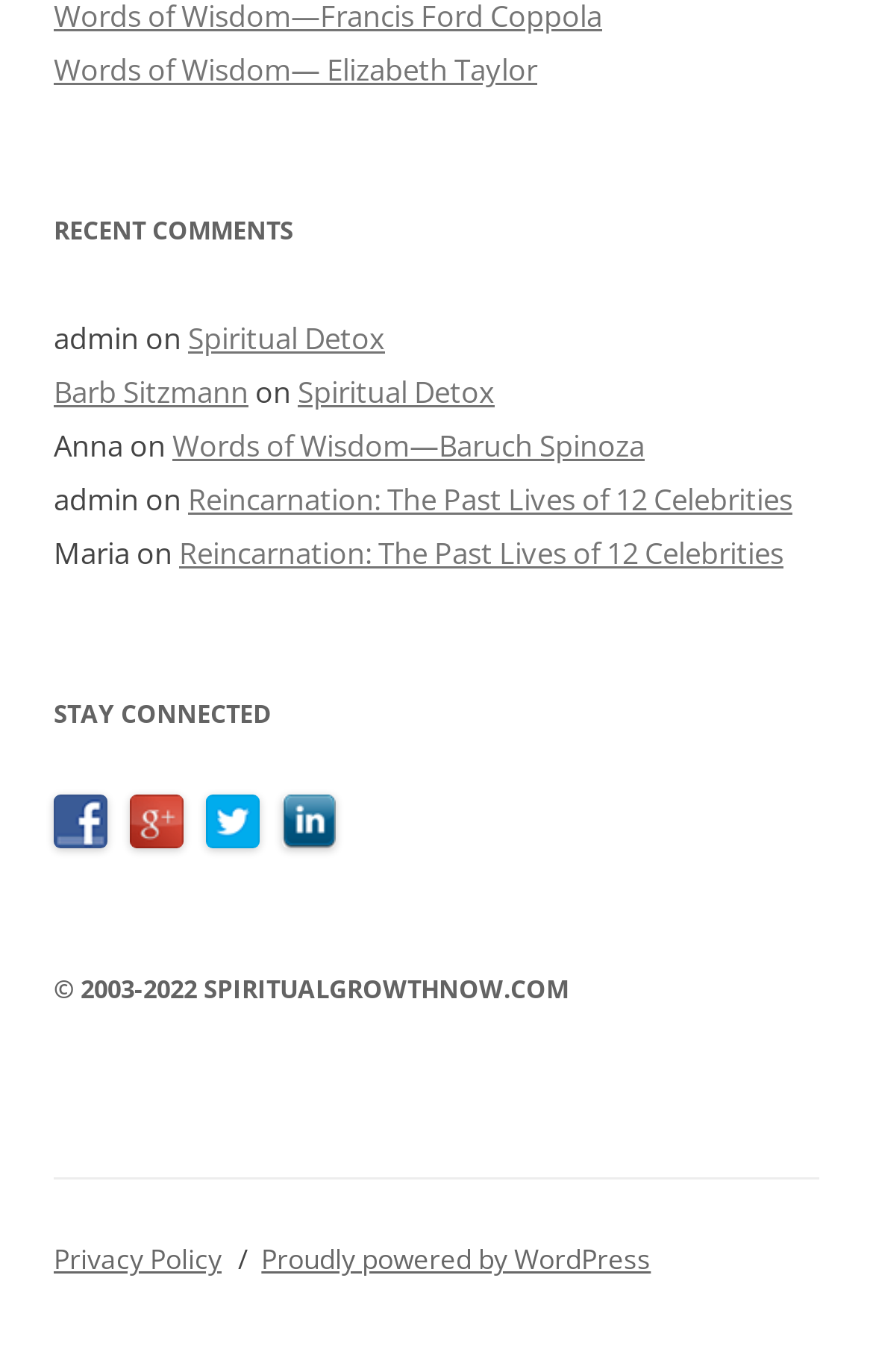Refer to the image and provide an in-depth answer to the question:
How many links are available in the footer?

I looked at the footer of the webpage and counted the number of links available, which are 2, namely 'Privacy Policy' and 'Proudly powered by WordPress'.